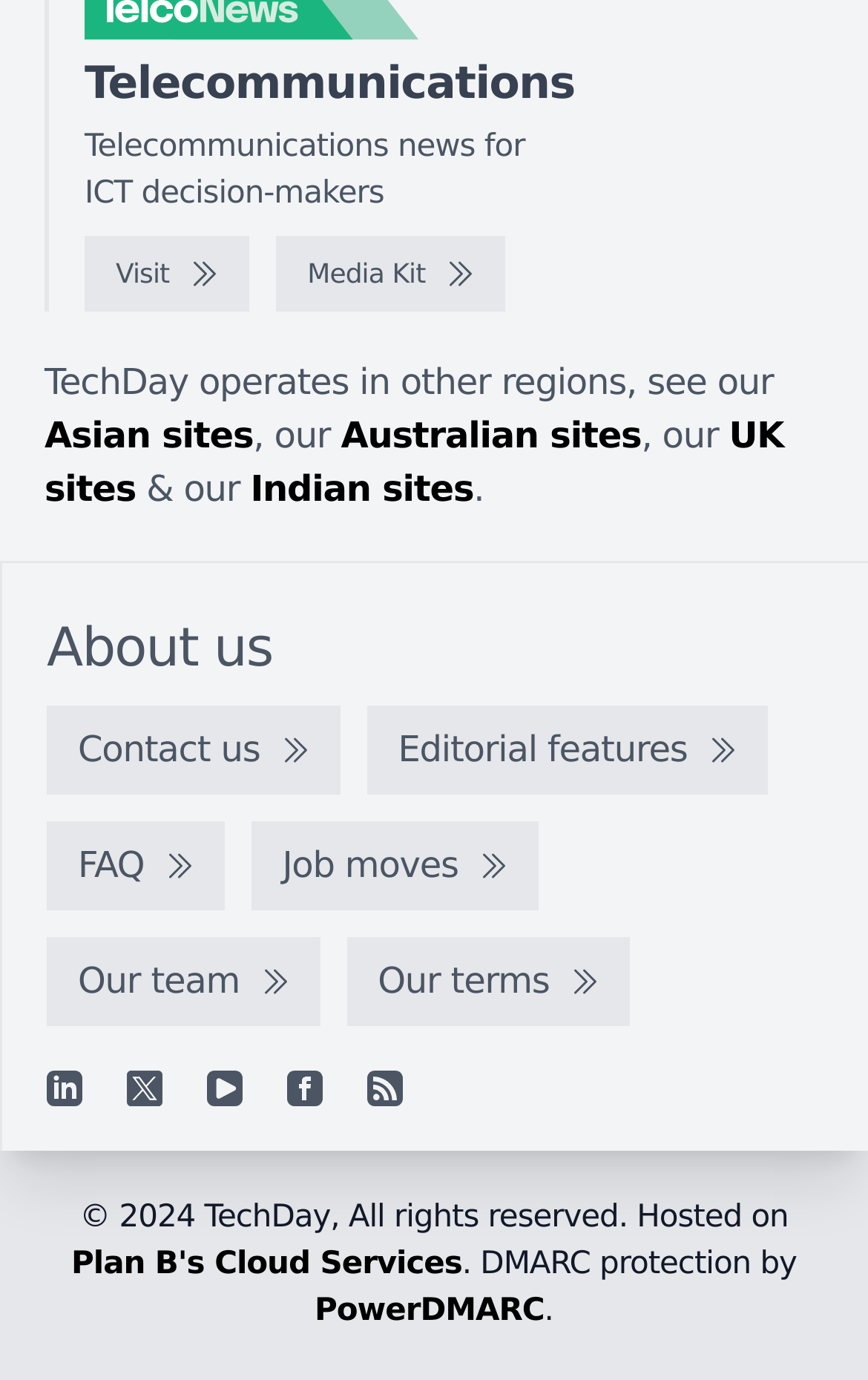What is the main topic of this webpage?
Please provide a single word or phrase answer based on the image.

Telecommunications